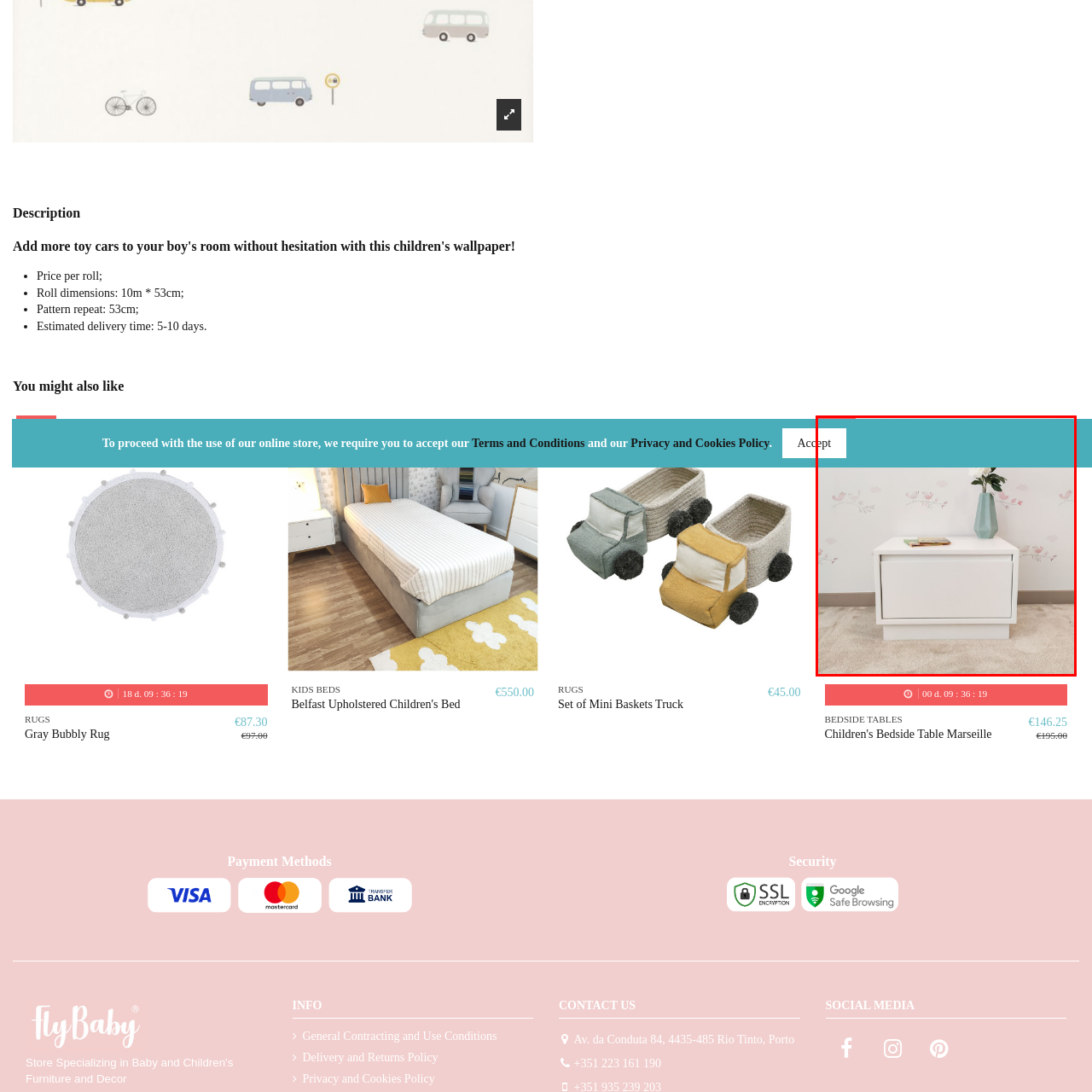Explain in detail the content of the image enclosed by the red outline.

This image showcases a stylish white bedside table designed for a children's room, featuring a clean, modern aesthetic. The table is highlighted with a smooth front panel and a subtle base, offering a contemporary look. On top of the table, a light turquoise vase holds fresh flowers, adding a touch of color and warmth to the space. A small book rests on the table, suggesting a comforting, lived-in atmosphere. The background features soft wall decor with delicate pink birds, enhancing the playful yet elegant theme of the room. This piece is part of the "Children's Bedside Table Marseille" collection, available for €146.25, previously priced at €195.00, reflecting a 25% discount.